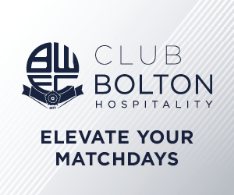What kind of atmosphere is suggested by the background?
Please use the image to provide an in-depth answer to the question.

The background of the graphic combines light and subtle textures, which gives a sense of sophistication and a welcoming atmosphere, ideal for fans looking to elevate their attendance at Bolton matches.